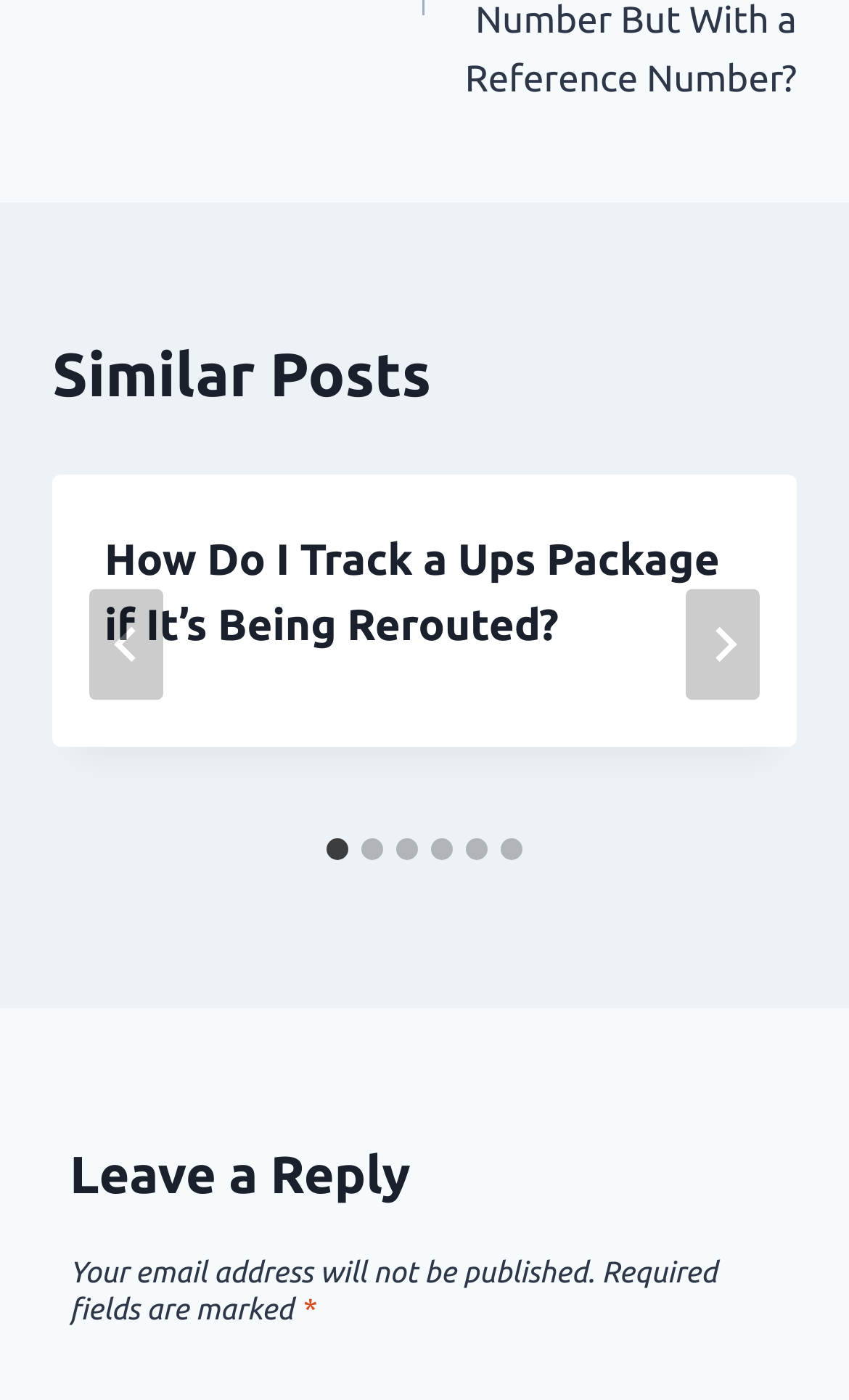Highlight the bounding box coordinates of the region I should click on to meet the following instruction: "Leave a reply".

[0.082, 0.812, 0.918, 0.868]